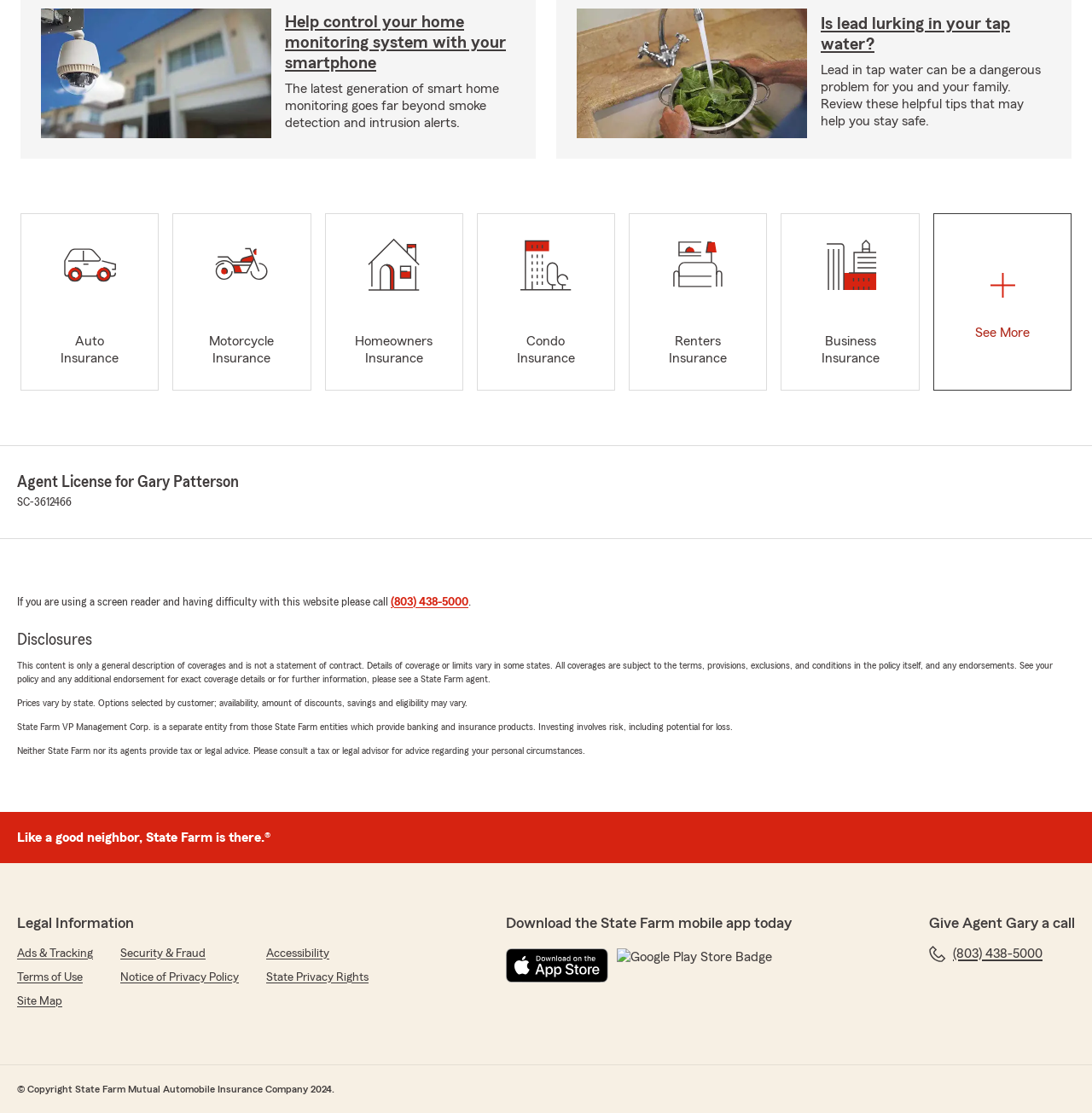What is the company name mentioned at the bottom of the webpage?
Answer the question using a single word or phrase, according to the image.

State Farm Mutual Automobile Insurance Company